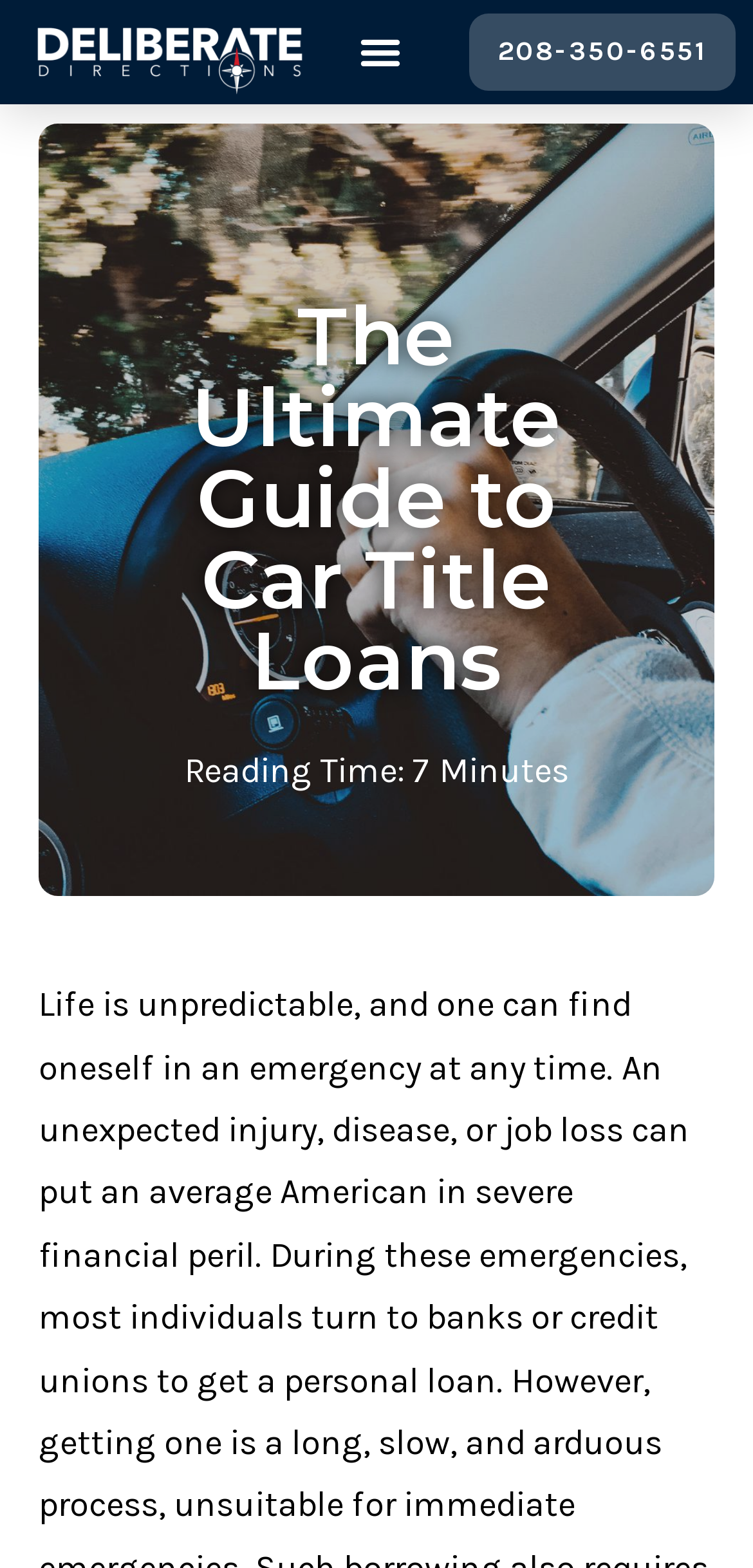Is the menu toggle button expanded?
Refer to the image and answer the question using a single word or phrase.

No